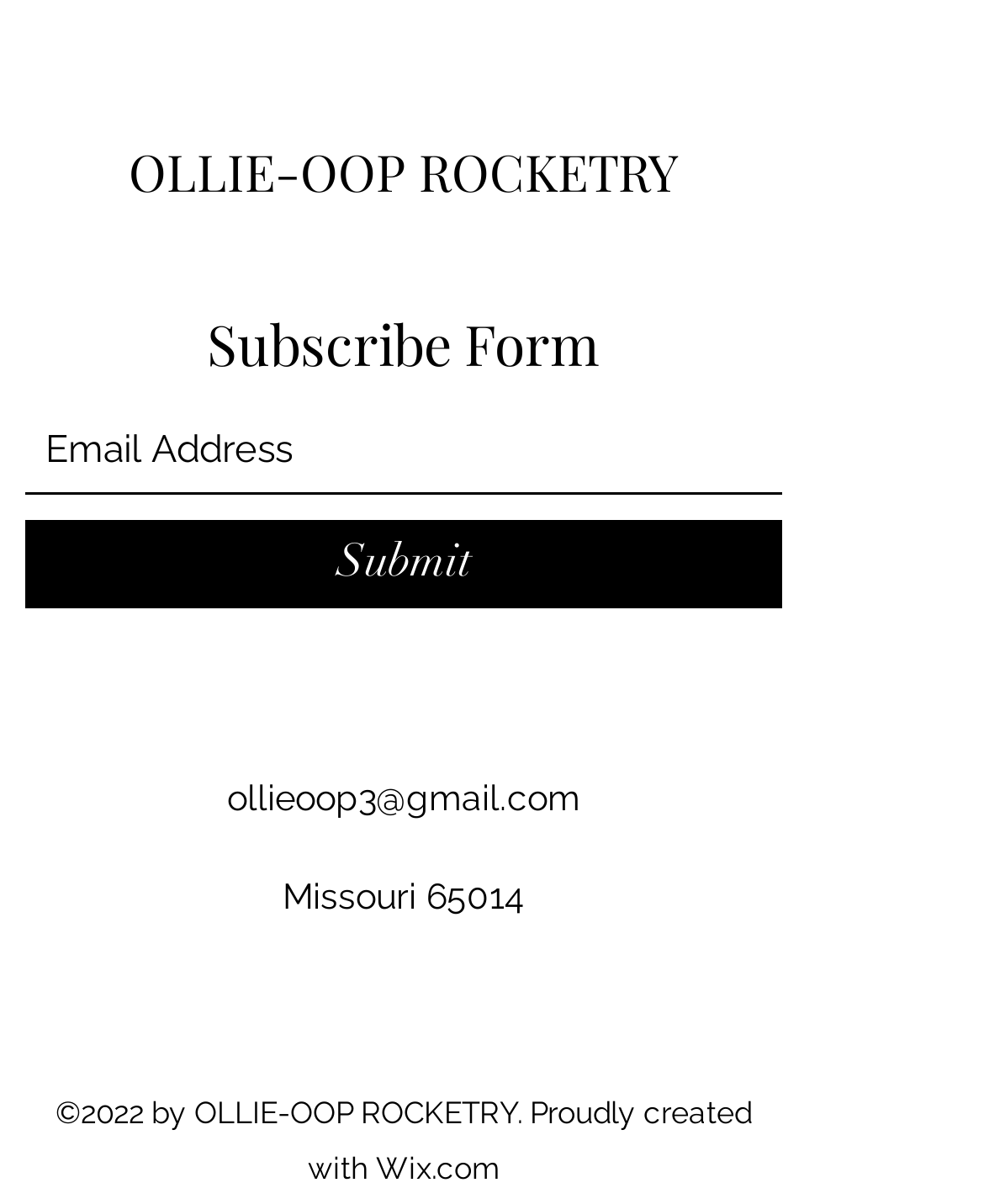What is the contact email address?
Observe the image and answer the question with a one-word or short phrase response.

ollieoop3@gmail.com